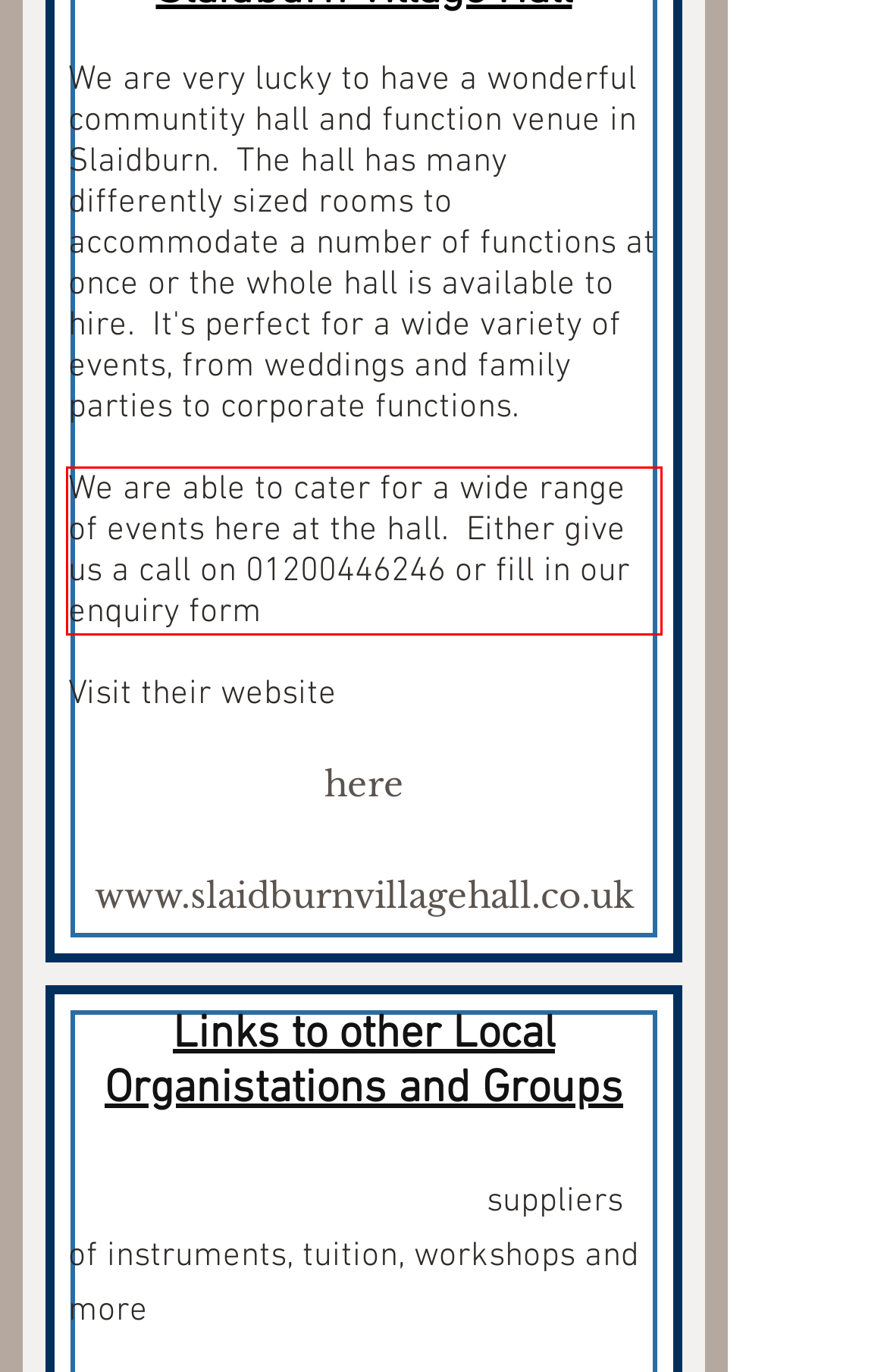Please analyze the screenshot of a webpage and extract the text content within the red bounding box using OCR.

We are able to cater for a wide range of events here at the hall. Either give us a call on 01200446246 or fill in our enquiry form